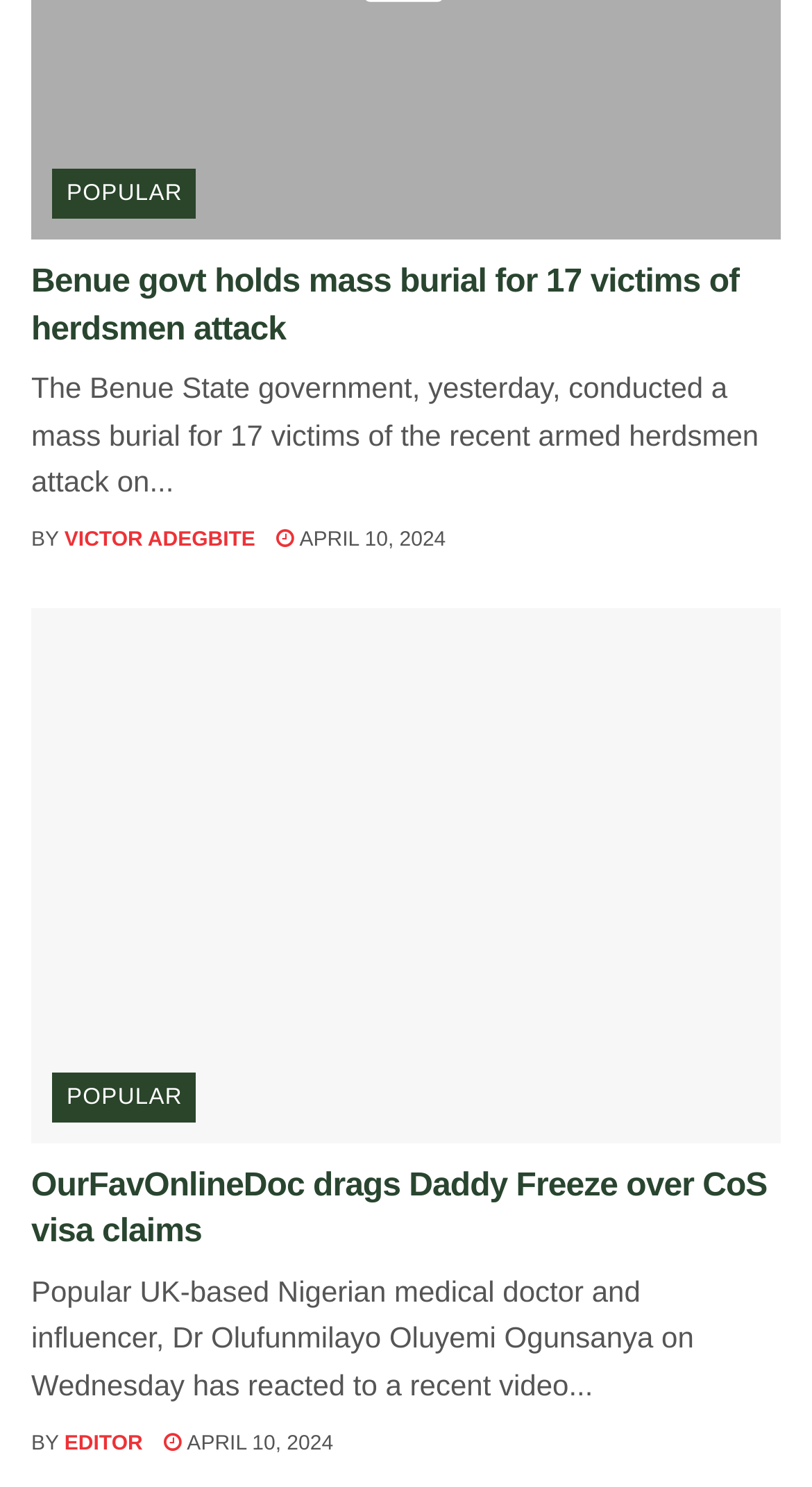Use a single word or phrase to answer this question: 
How many articles are on this webpage?

2